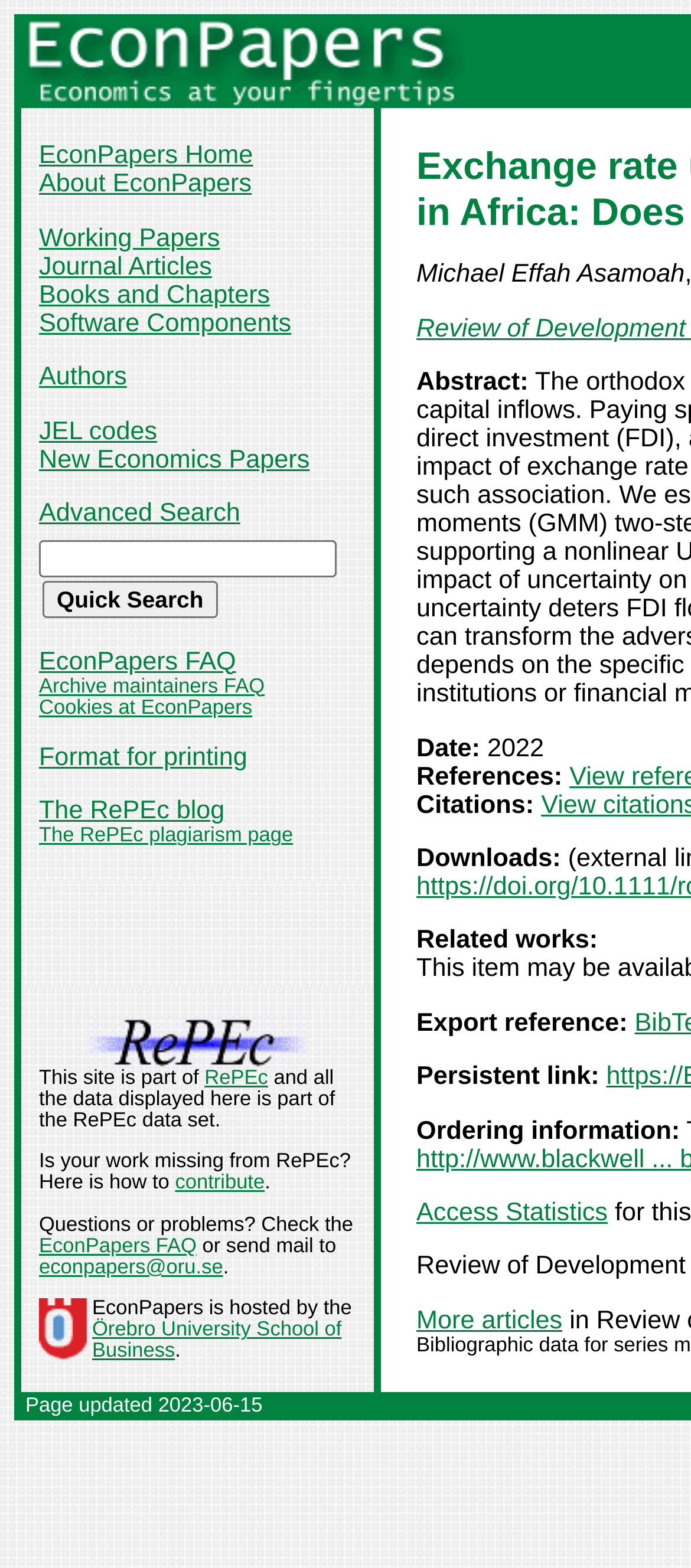Using the description "Books and Chapters", locate and provide the bounding box of the UI element.

[0.056, 0.179, 0.391, 0.197]